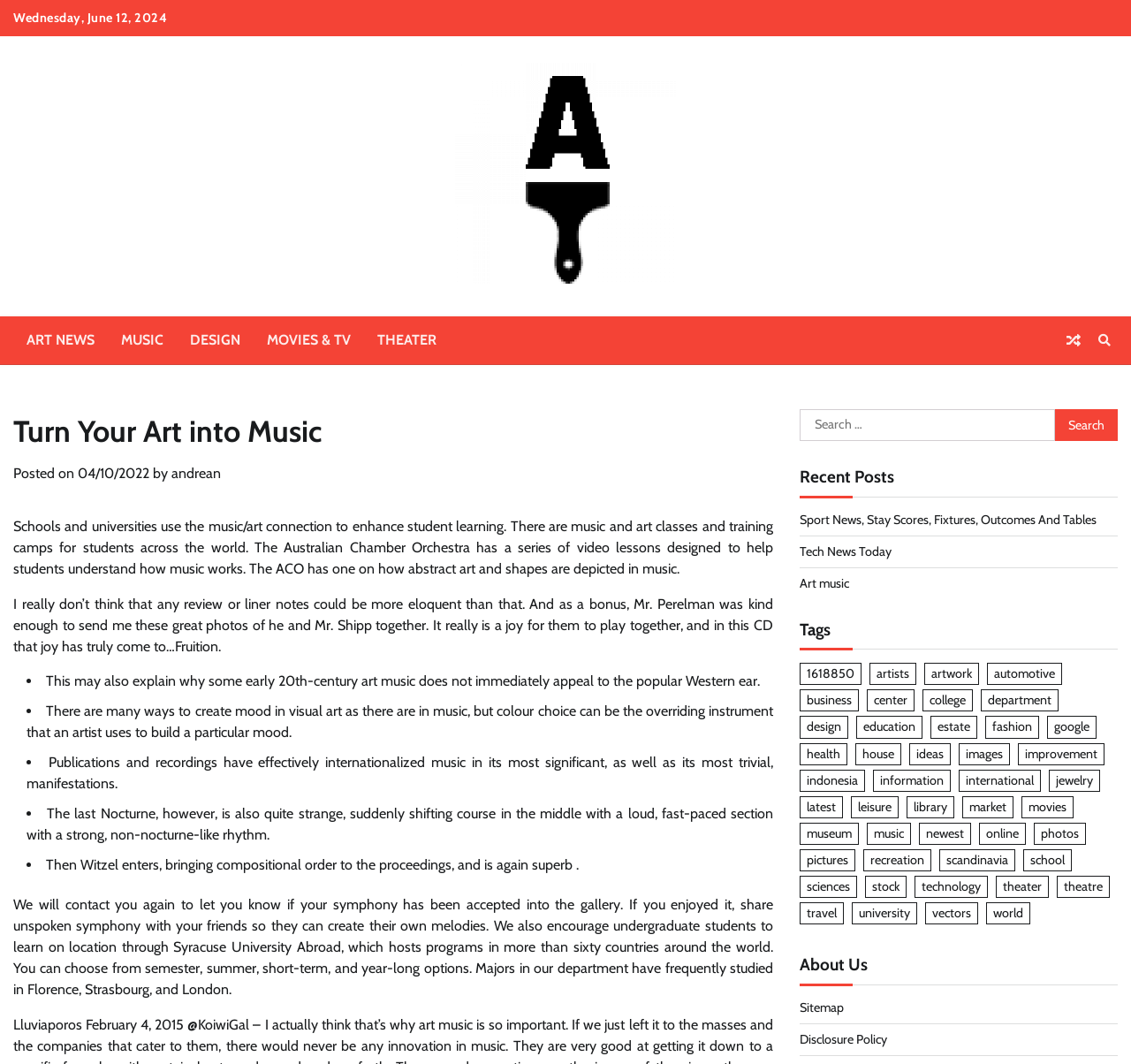How many tags are listed on the webpage?
Look at the image and answer with only one word or phrase.

30